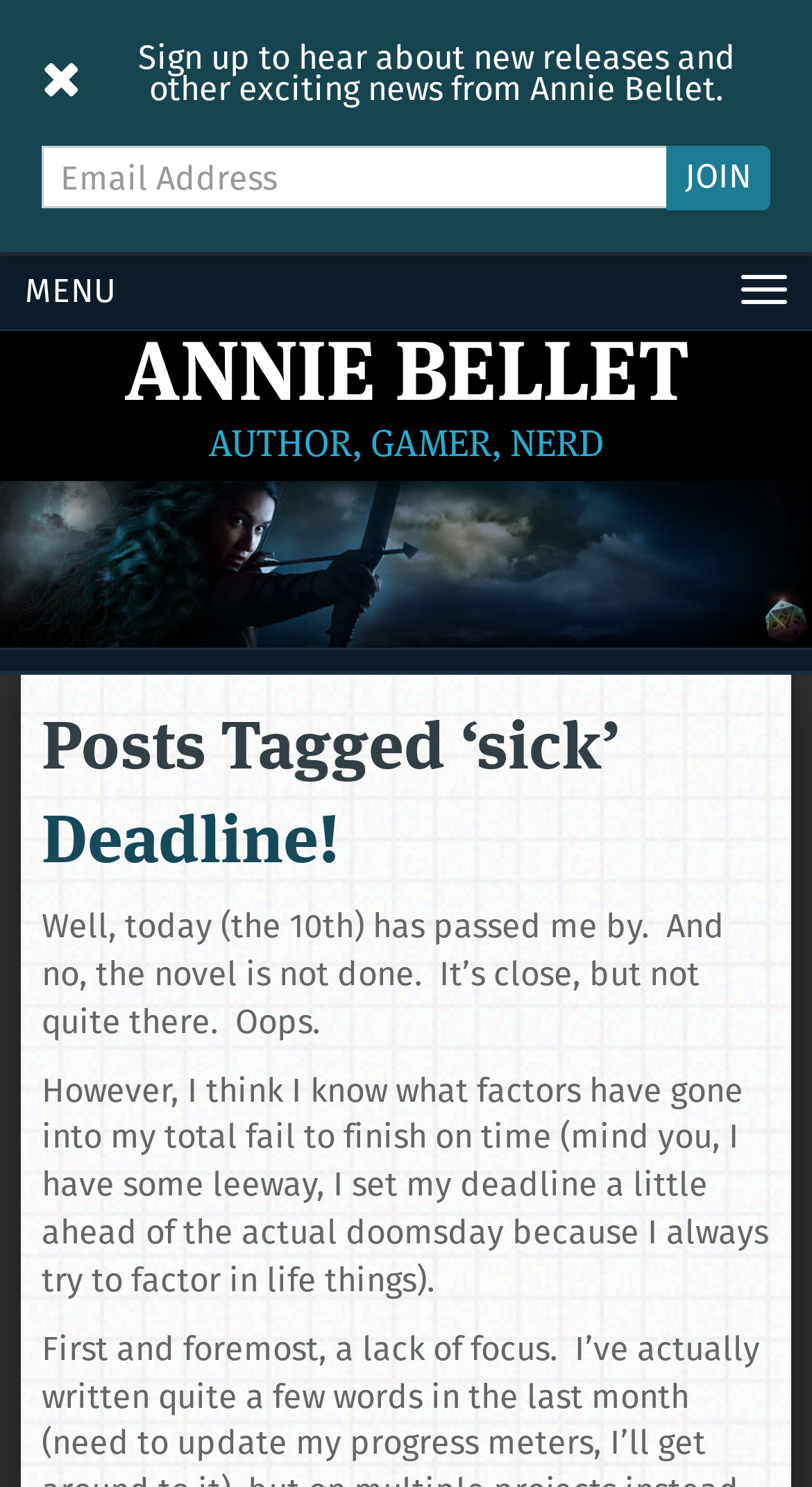Extract the bounding box coordinates for the described element: "Deadline!". The coordinates should be represented as four float numbers between 0 and 1: [left, top, right, bottom].

[0.051, 0.546, 0.418, 0.591]